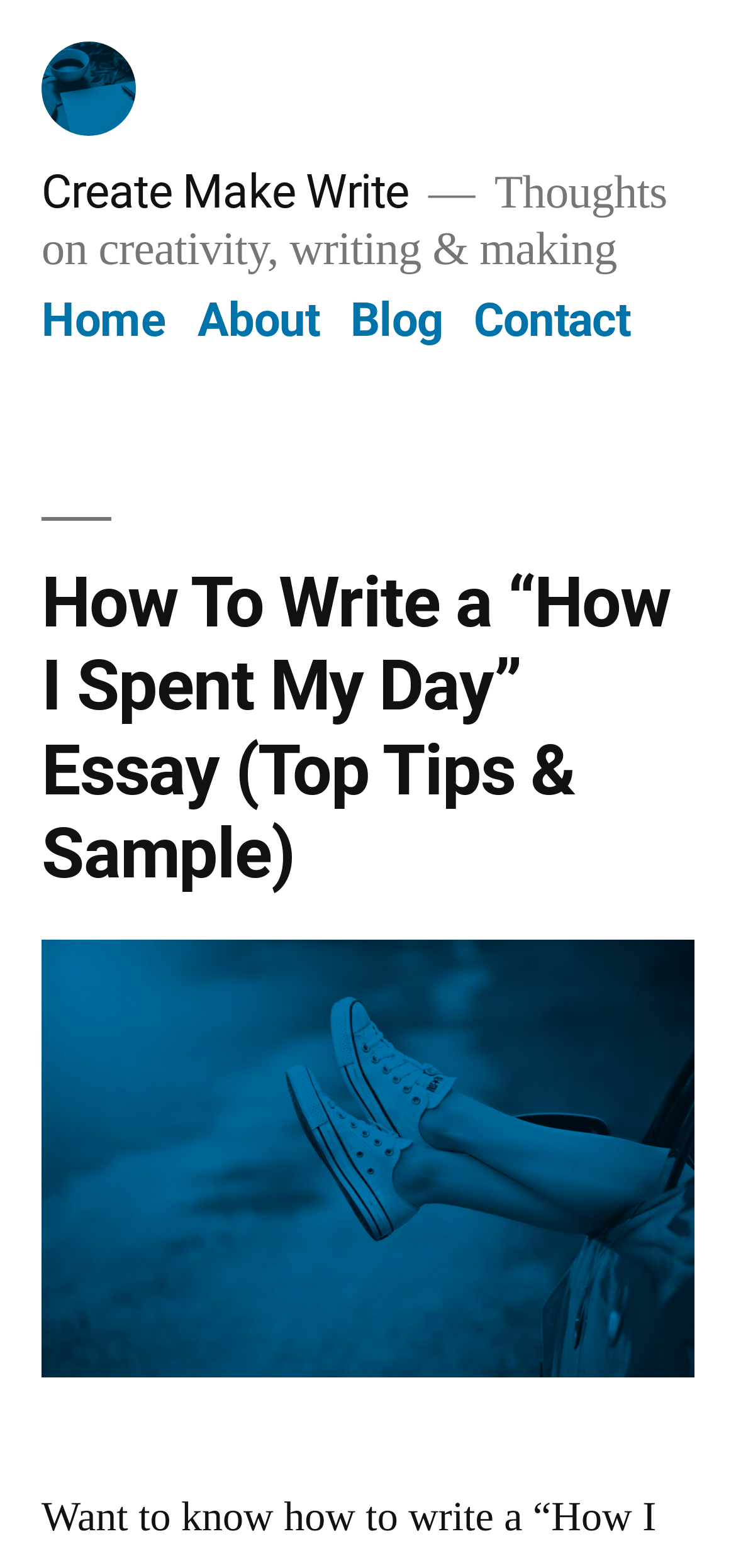Please provide a comprehensive answer to the question below using the information from the image: What is the last menu item in the top menu?

I looked at the links under the 'Top Menu' navigation element and found that the last menu item is 'Contact'.